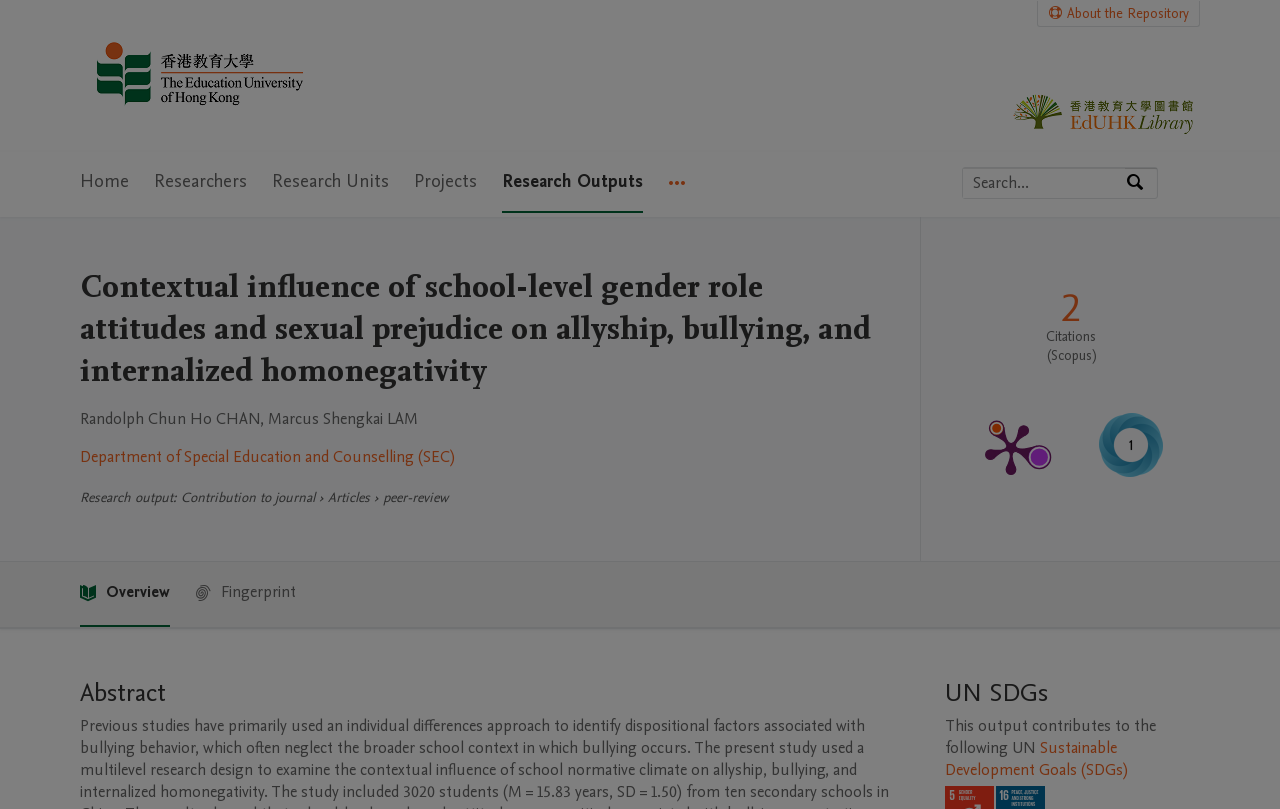Could you provide the bounding box coordinates for the portion of the screen to click to complete this instruction: "Go to EdUHK Research Repository Home"?

[0.062, 0.033, 0.25, 0.155]